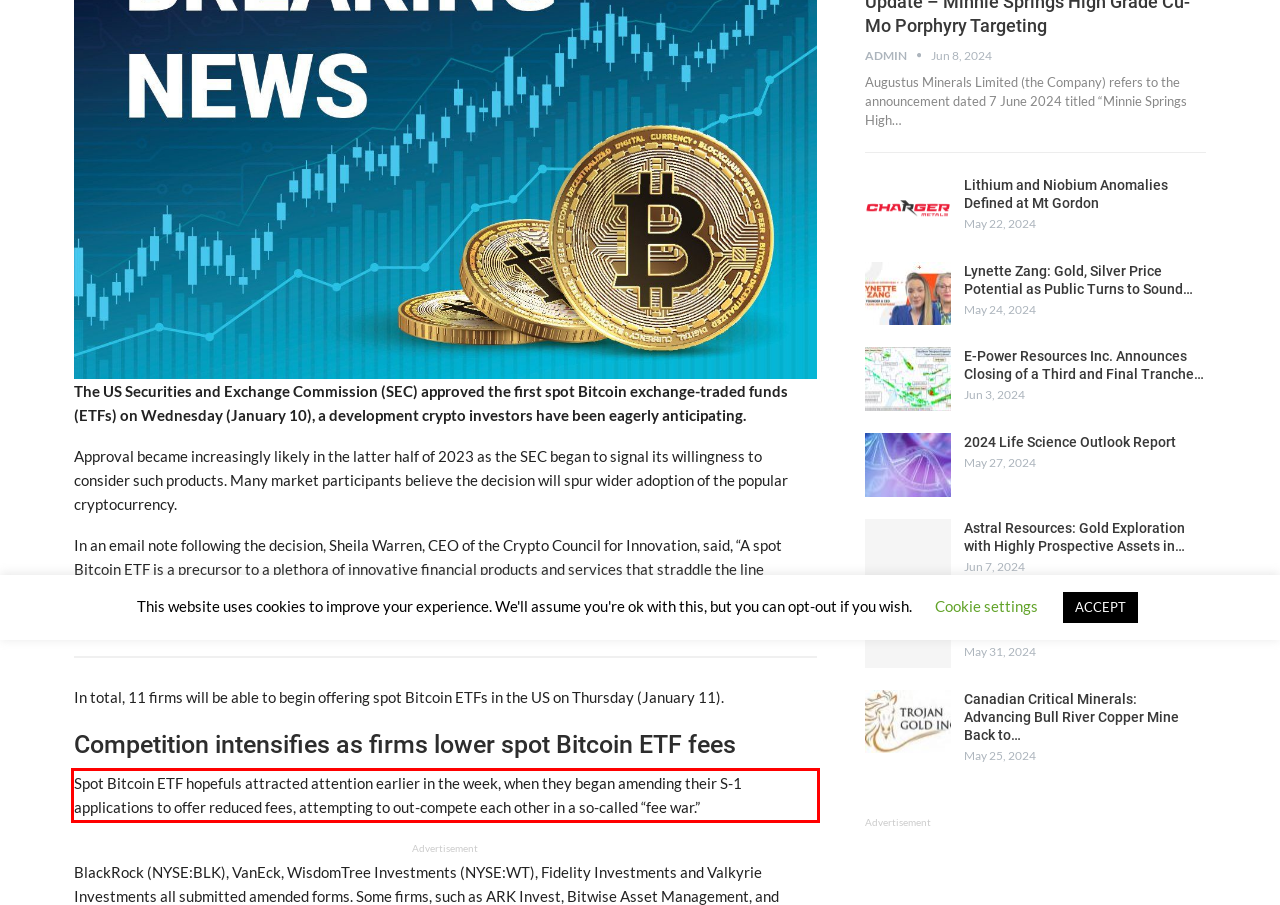Using OCR, extract the text content found within the red bounding box in the given webpage screenshot.

Spot Bitcoin ETF hopefuls attracted attention earlier in the week, when they began amending their S-1 applications to offer reduced fees, attempting to out-compete each other in a so-called “fee war.”